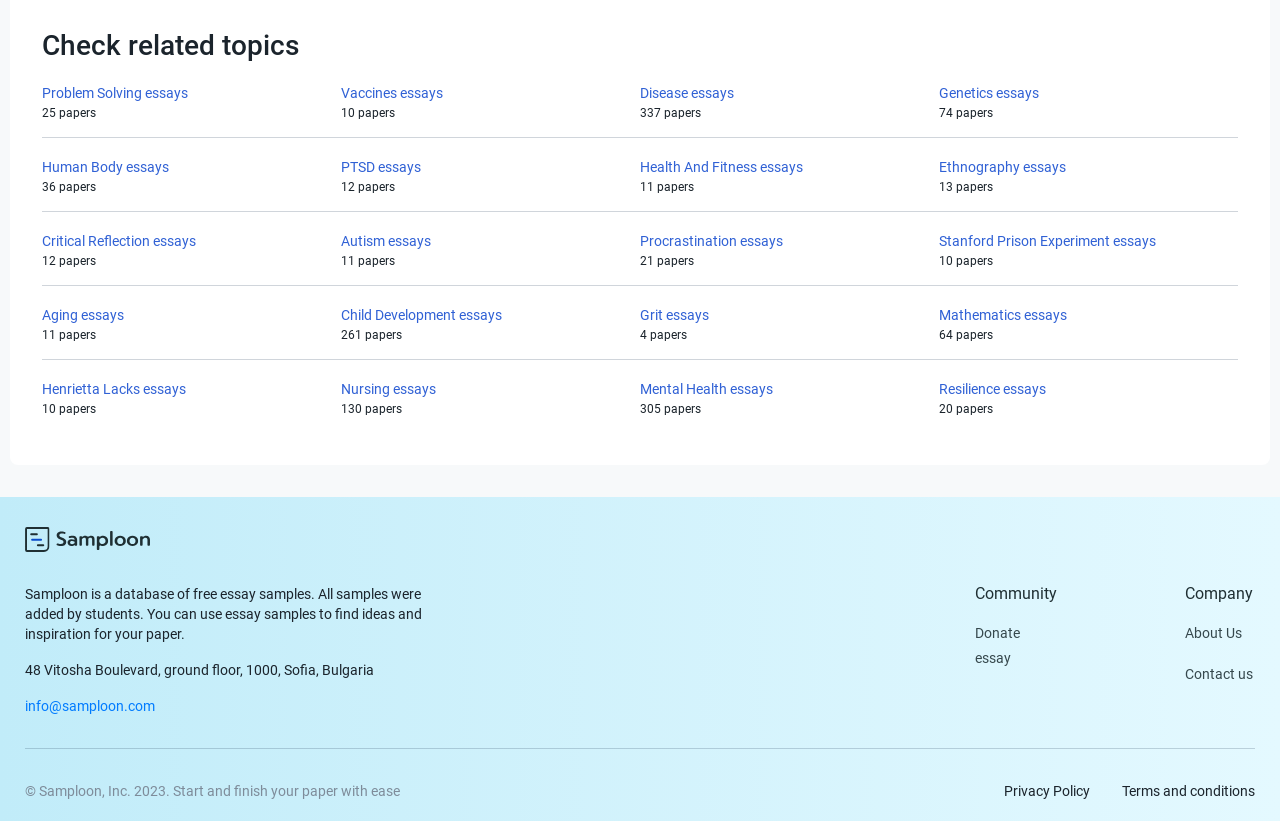Please provide a comprehensive answer to the question below using the information from the image: What is the name of the company behind Samploon?

The webpage provides a copyright notice at the bottom, stating '© Samploon, Inc. 2023', indicating that the company behind Samploon is Samploon, Inc.